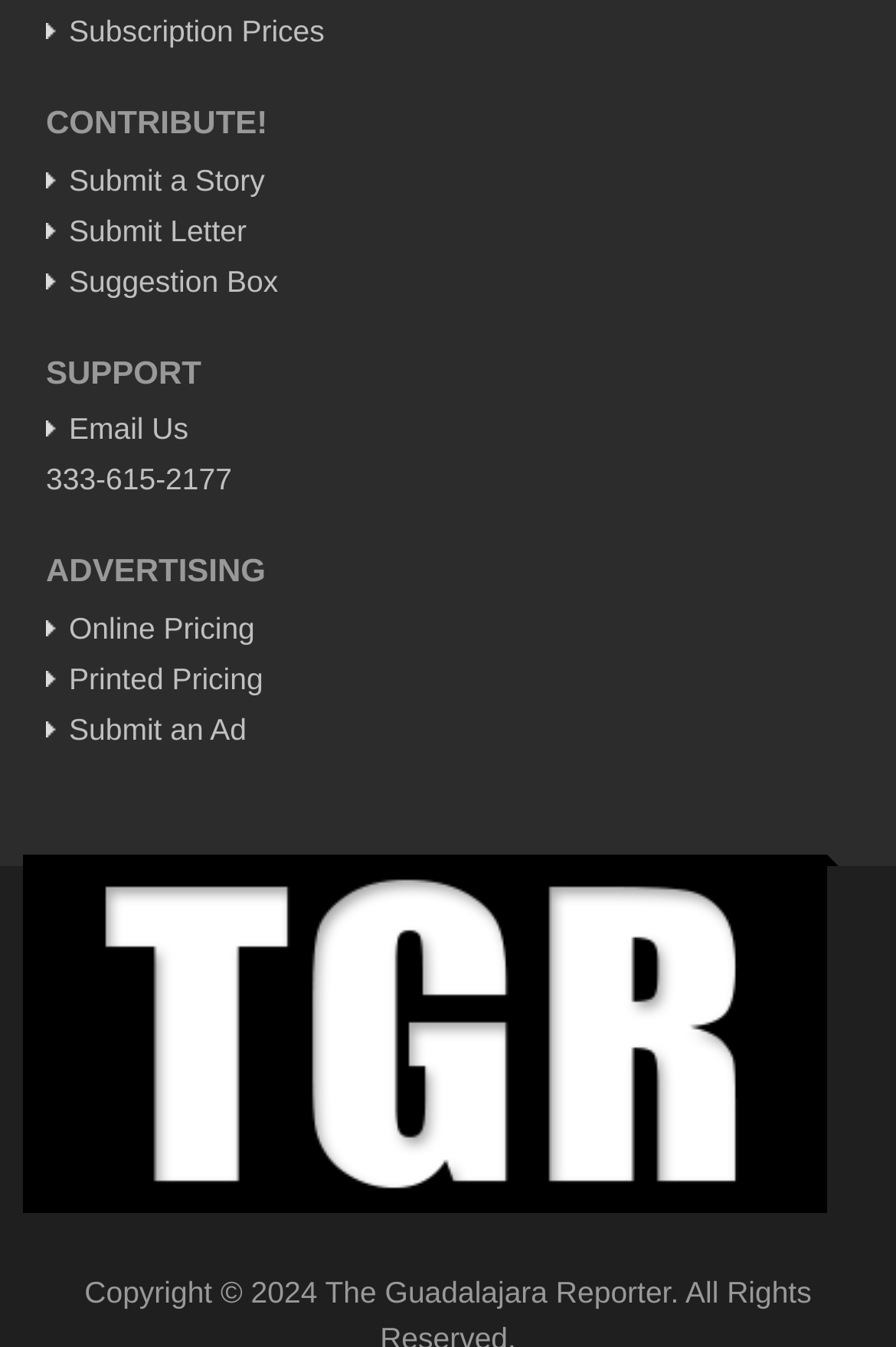Please analyze the image and provide a thorough answer to the question:
What is the topic of the link 'Arts & Culture'?

The link 'Arts & Culture' appears twice on the webpage, which implies that it is a topic or category being discussed, likely related to arts and cultural events or activities.